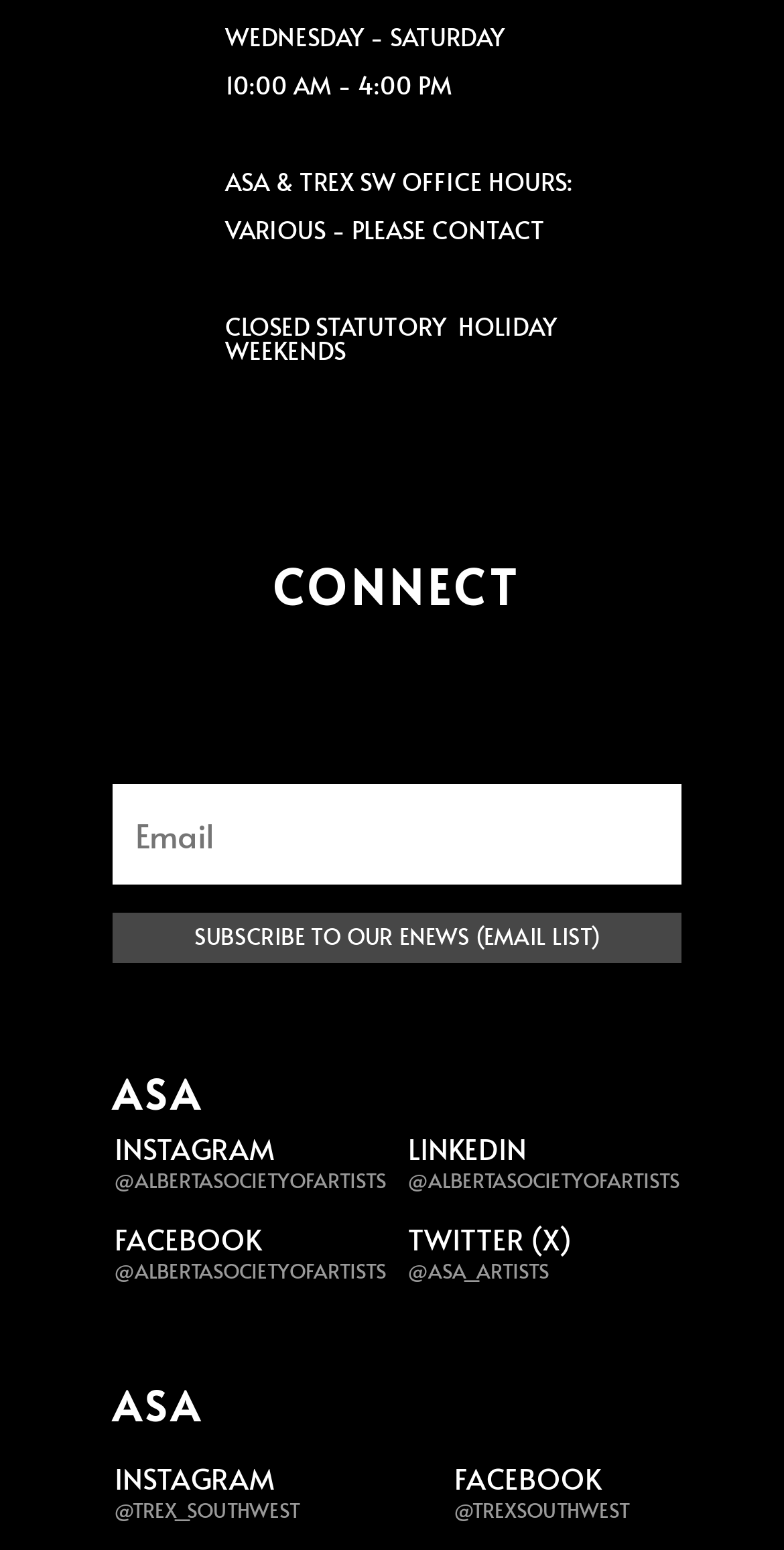Identify and provide the bounding box coordinates of the UI element described: "@ASA_Artists". The coordinates should be formatted as [left, top, right, bottom], with each number being a float between 0 and 1.

[0.52, 0.811, 0.7, 0.829]